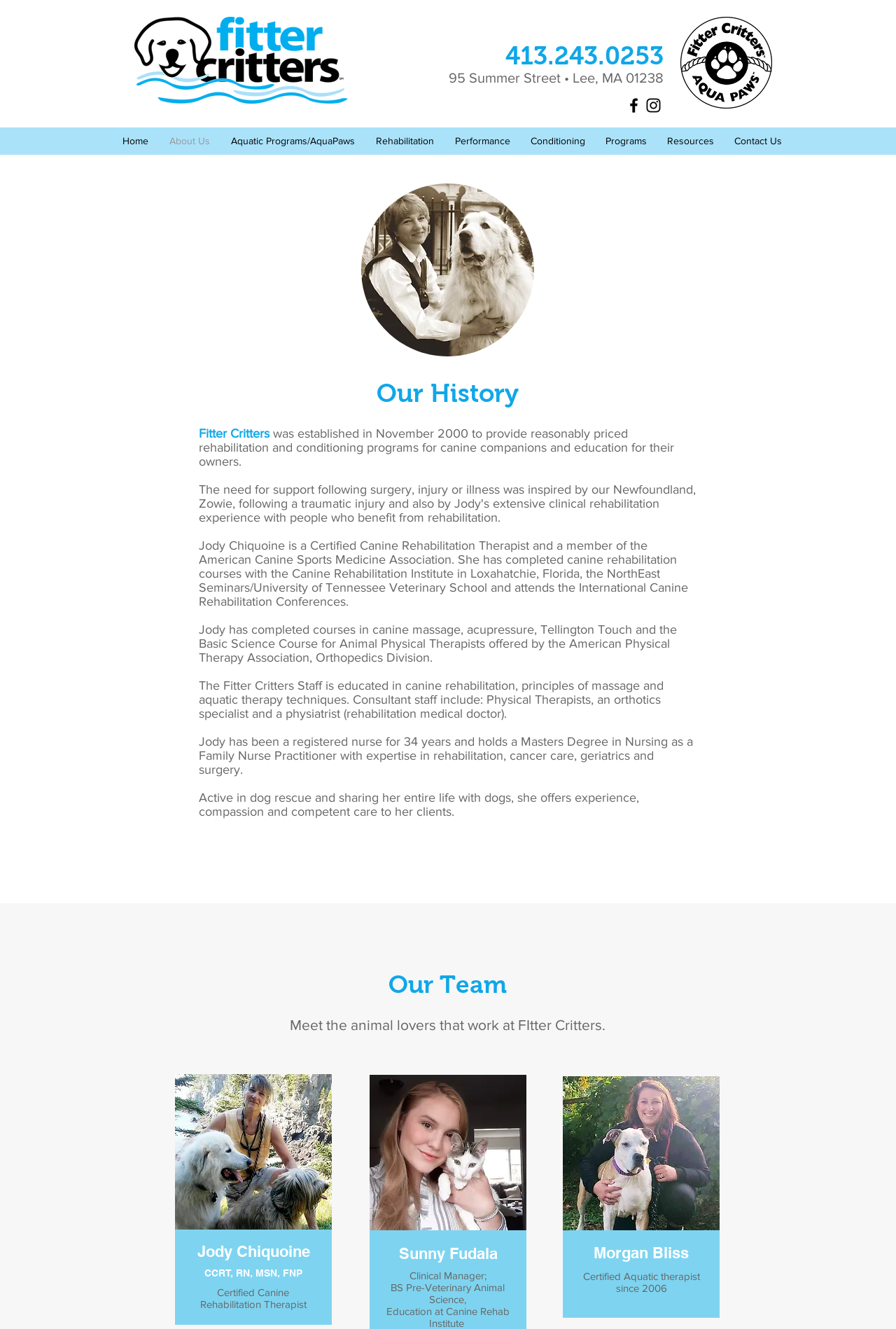Locate the bounding box coordinates of the element to click to perform the following action: 'Click the Facebook link'. The coordinates should be given as four float values between 0 and 1, in the form of [left, top, right, bottom].

[0.697, 0.072, 0.718, 0.086]